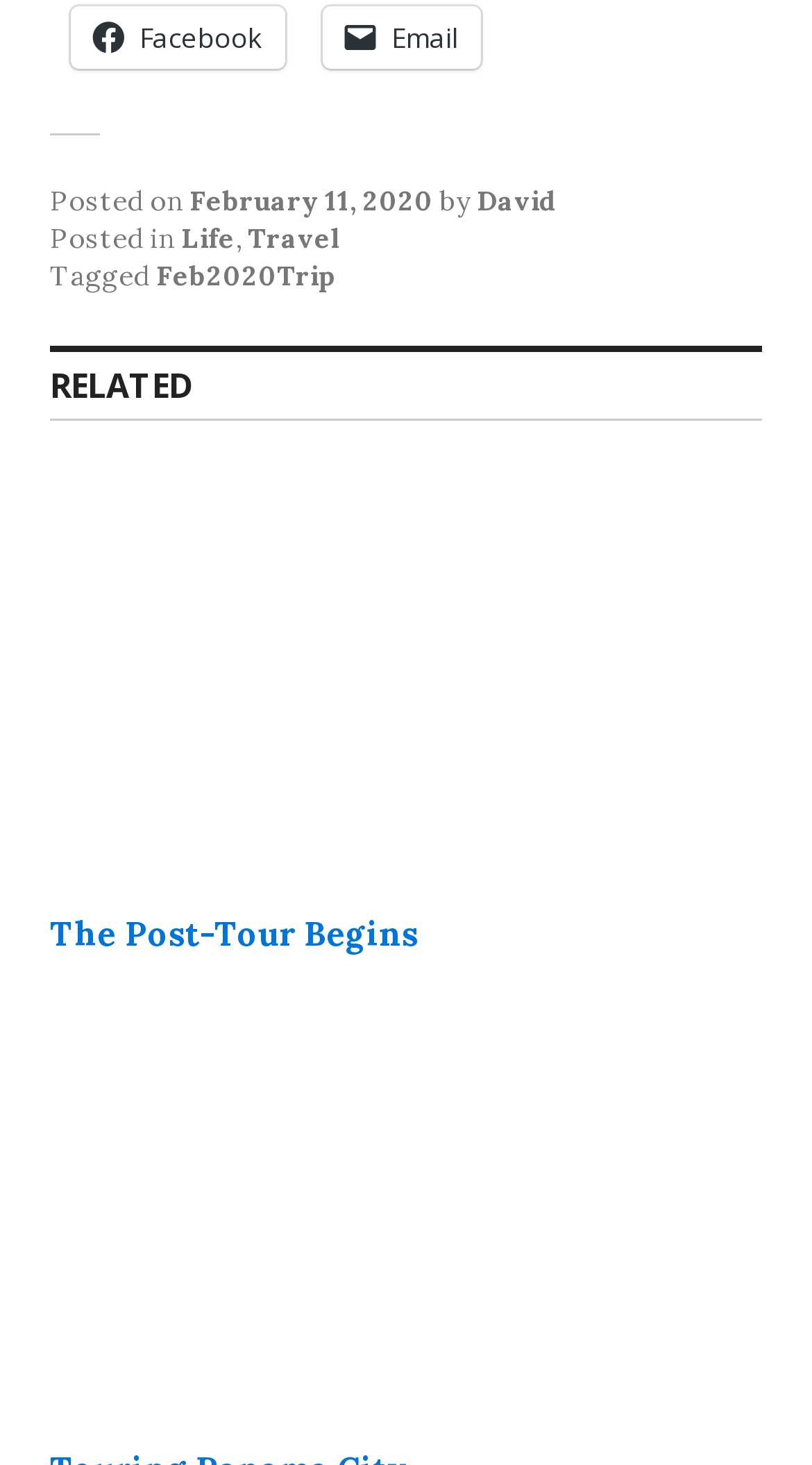What is the tag of the post?
From the image, respond with a single word or phrase.

Feb2020Trip